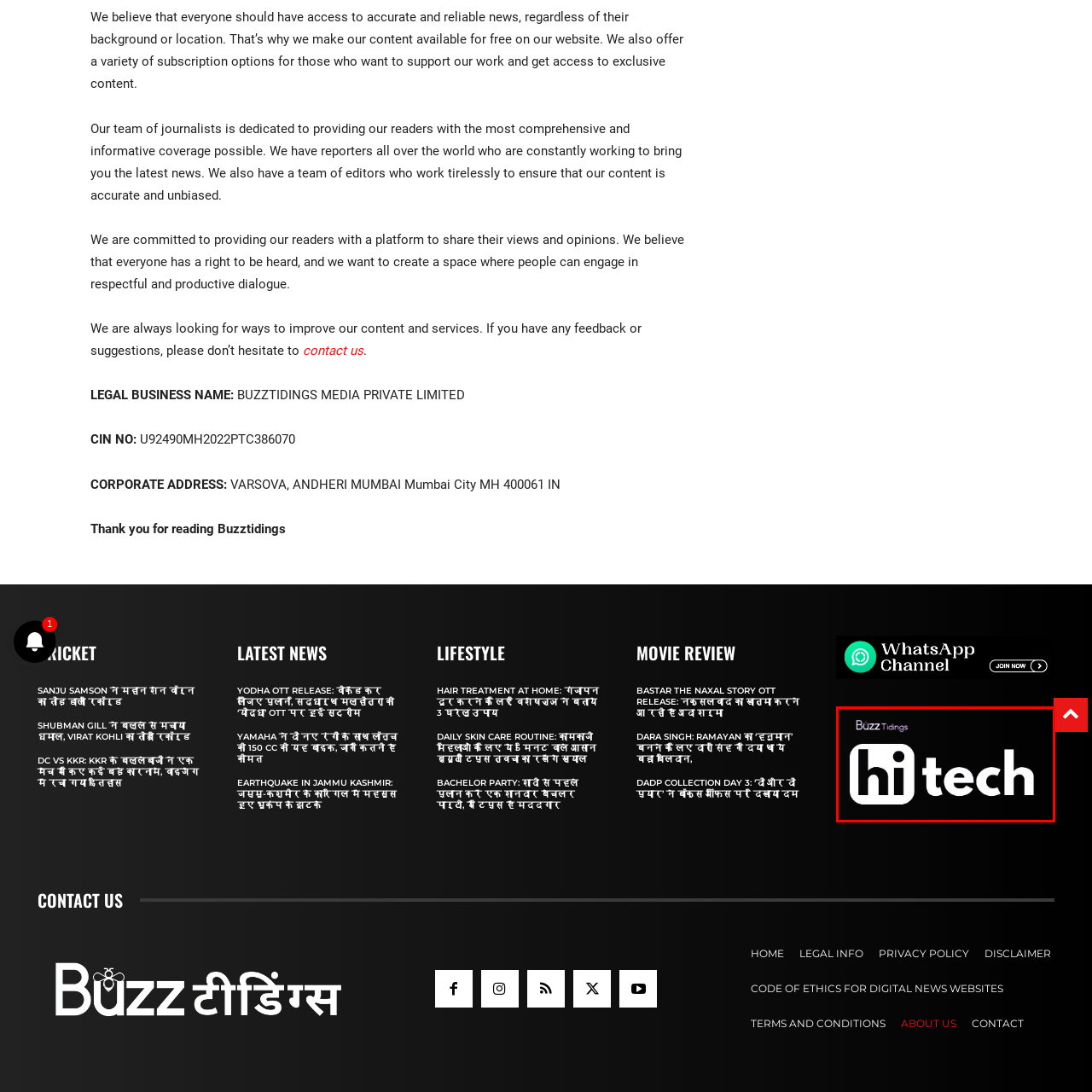Detail the scene within the red-bordered box in the image, including all relevant features and actions.

The image features the logo of "Buzz Tidings," prominently displaying the word "hi" in a modern, stylized font, followed by "tech," which suggests a focus on technology-related content. The design utilizes a sleek, black background to enhance the visibility of the white text, creating a contemporary and engaging visual appeal. This logo is likely associated with the publication's brand identity, emphasizing its commitment to providing timely and relevant news in the technology sector. The overall aesthetic portrays a blend of professionalism and modernity, appealing to a wide audience interested in tech innovations and news.